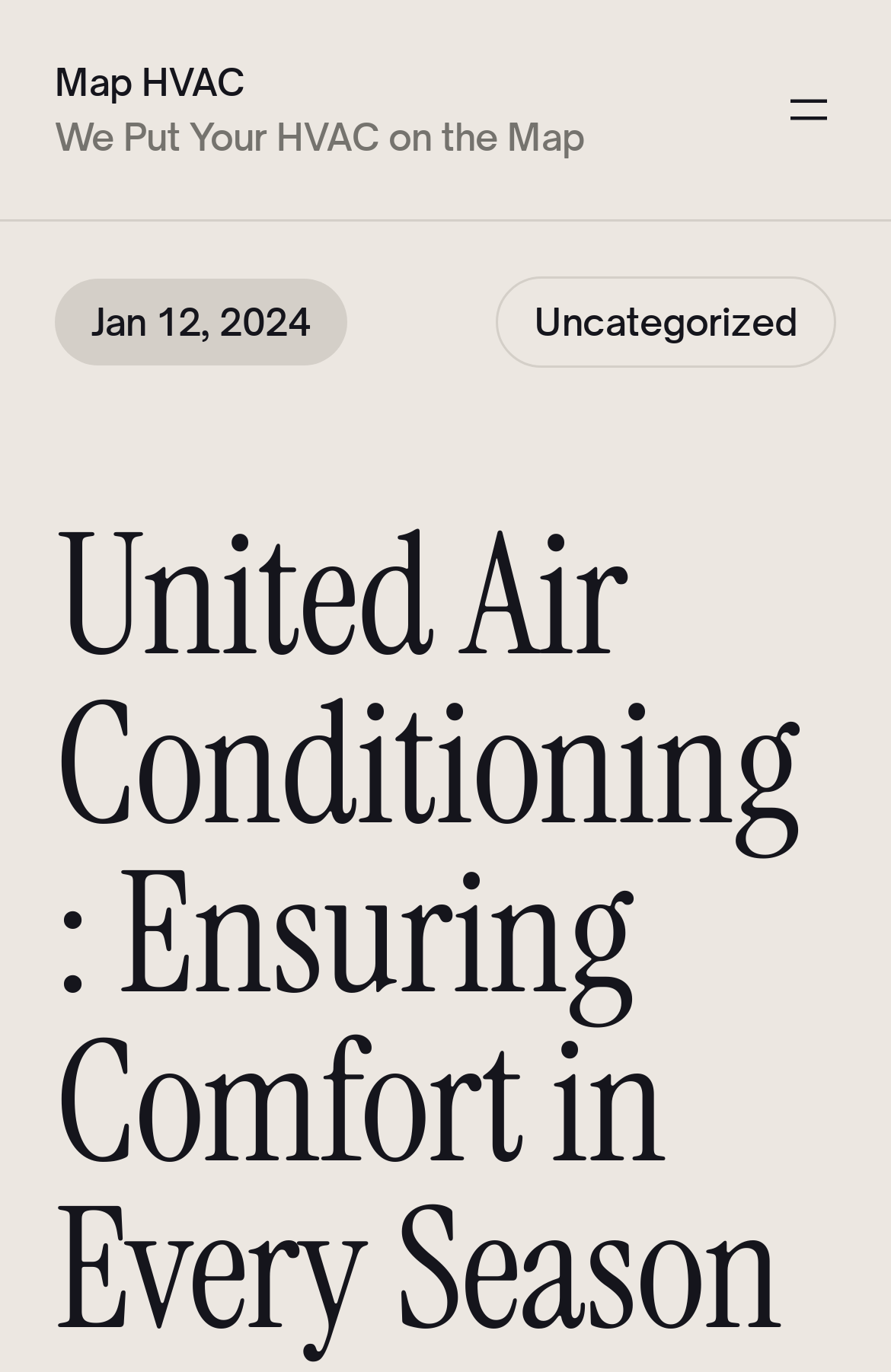Extract the bounding box of the UI element described as: "Uncategorized".

[0.556, 0.202, 0.938, 0.269]